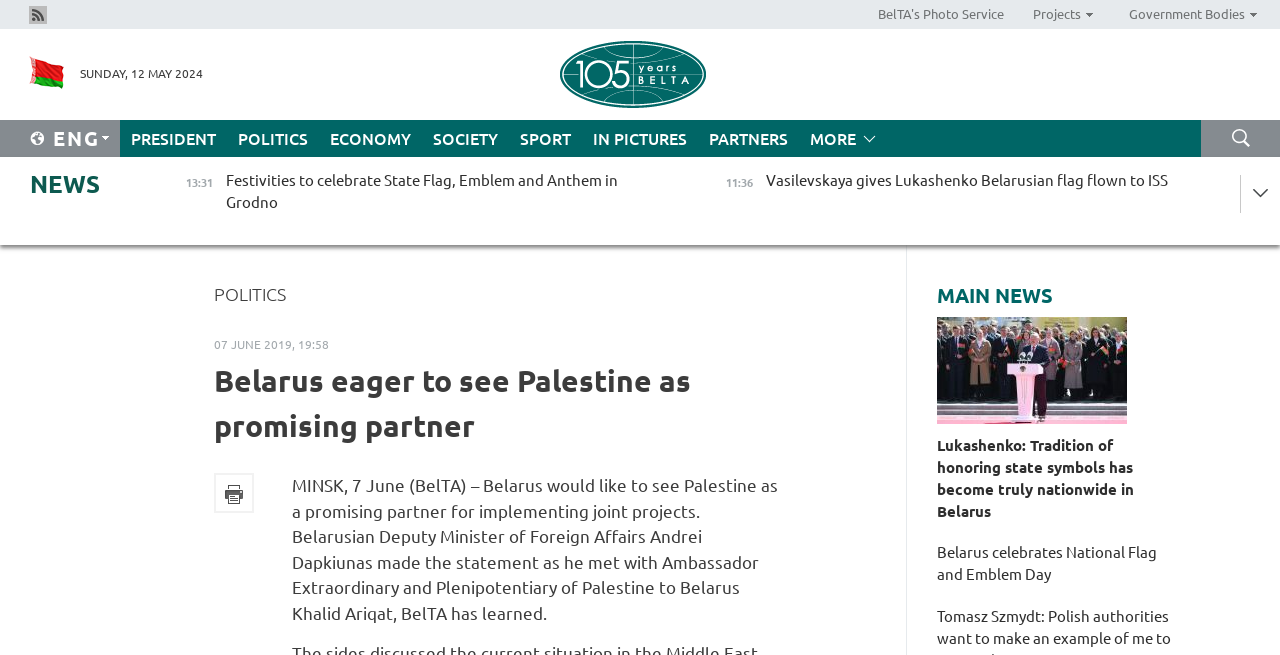Please provide the bounding box coordinates in the format (top-left x, top-left y, bottom-right x, bottom-right y). Remember, all values are floating point numbers between 0 and 1. What is the bounding box coordinate of the region described as: Society

[0.33, 0.183, 0.398, 0.24]